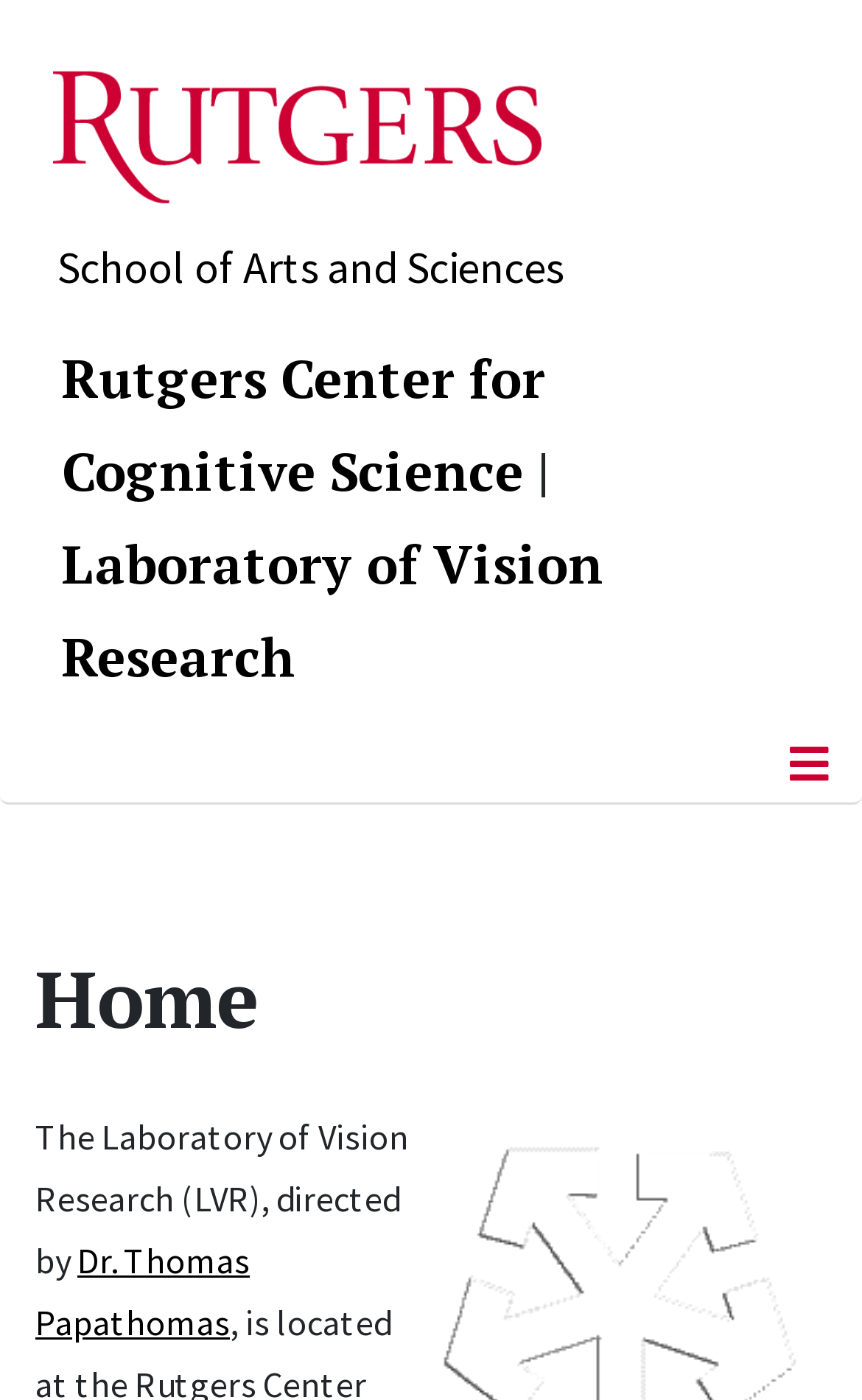Identify the bounding box coordinates for the UI element described as: "Collaborators". The coordinates should be provided as four floats between 0 and 1: [left, top, right, bottom].

None